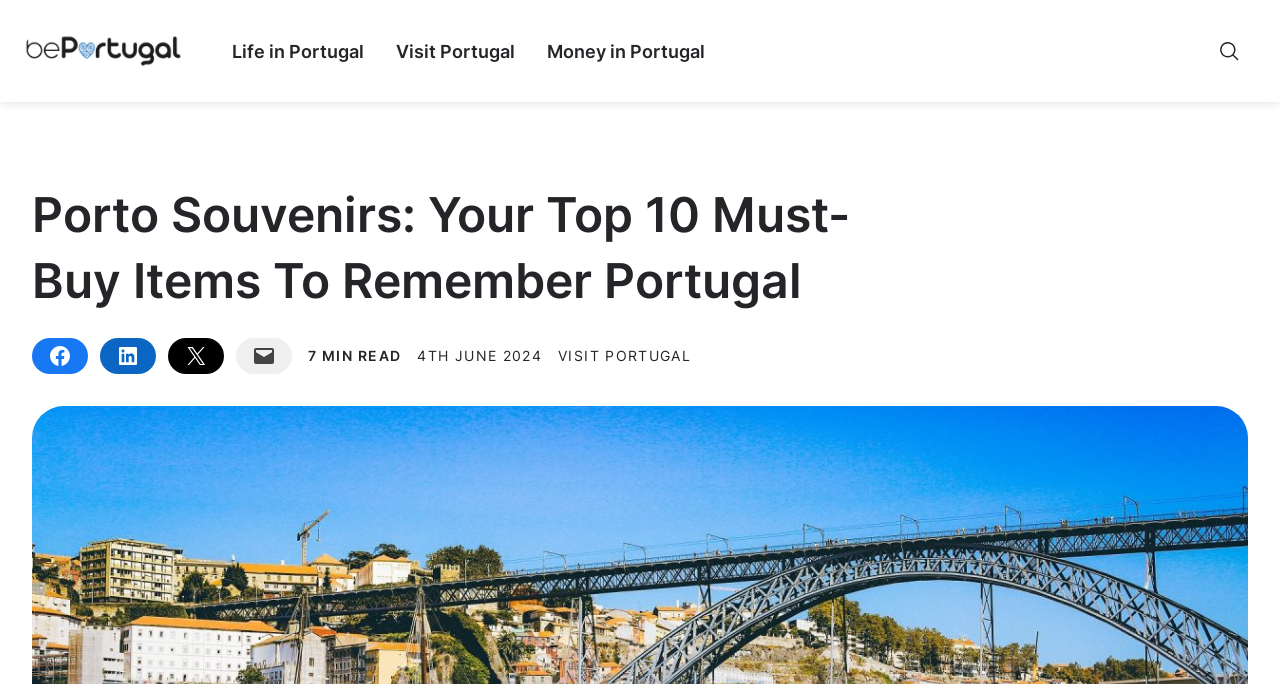Locate the bounding box coordinates of the element that should be clicked to fulfill the instruction: "Share this page on Facebook".

[0.025, 0.495, 0.069, 0.547]